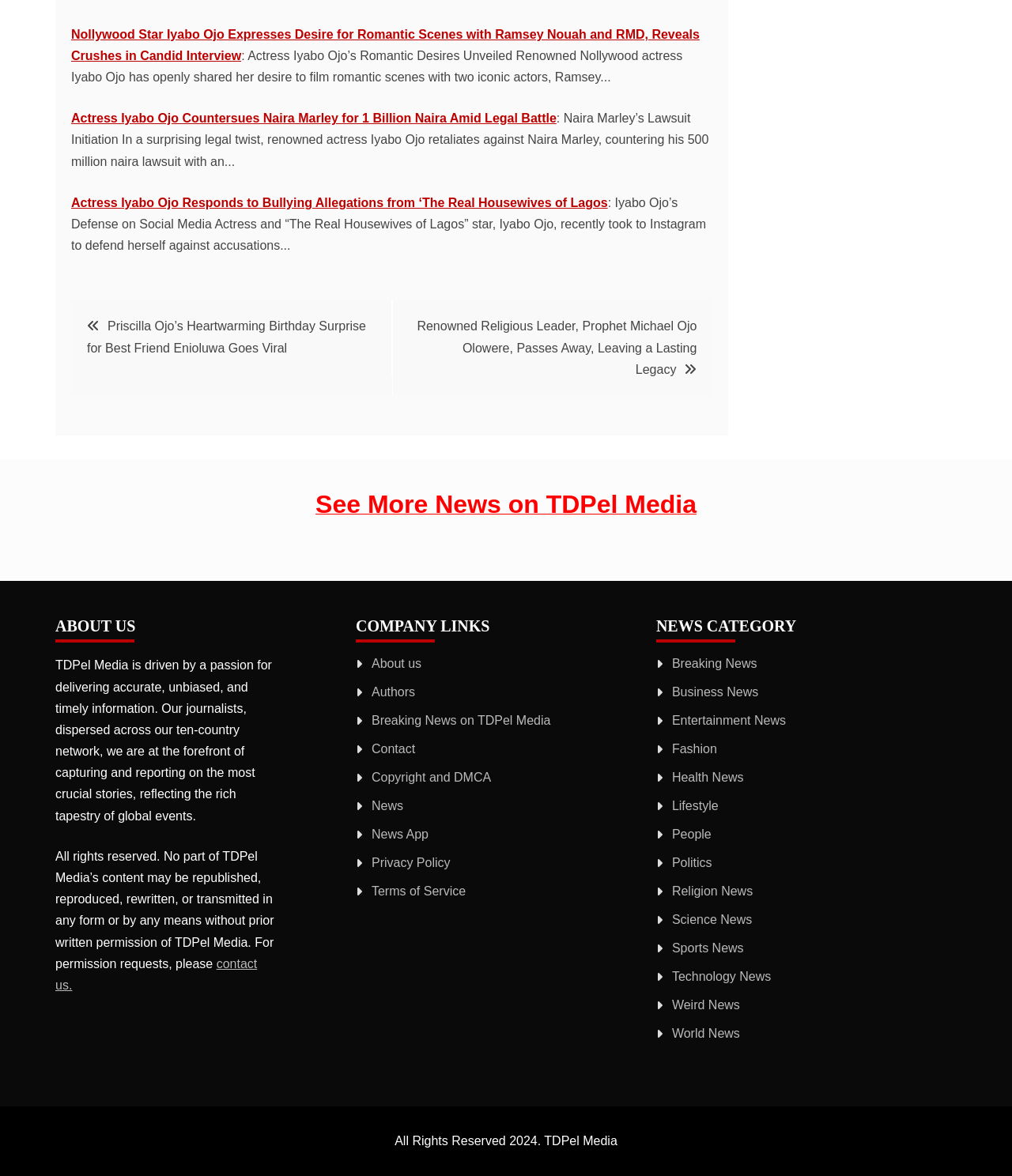How can users contact TDPel Media?
Look at the image and provide a short answer using one word or a phrase.

Through the 'contact us' link